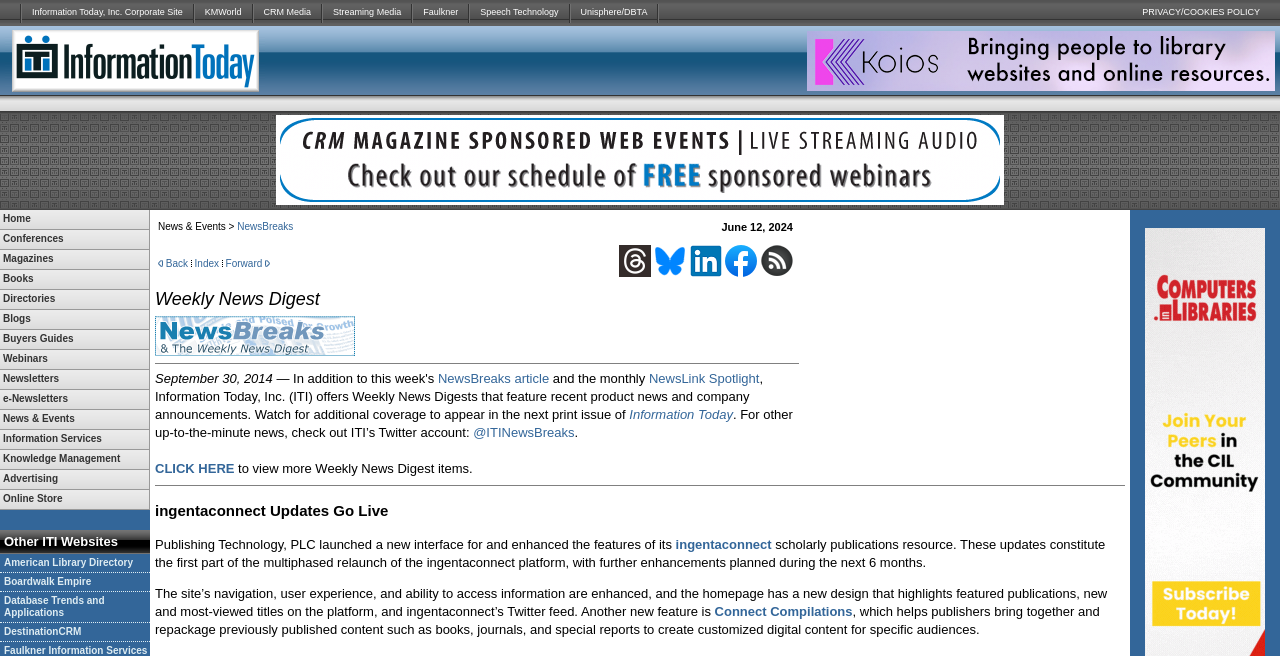Pinpoint the bounding box coordinates of the area that should be clicked to complete the following instruction: "Go to Home". The coordinates must be given as four float numbers between 0 and 1, i.e., [left, top, right, bottom].

[0.0, 0.32, 0.116, 0.349]